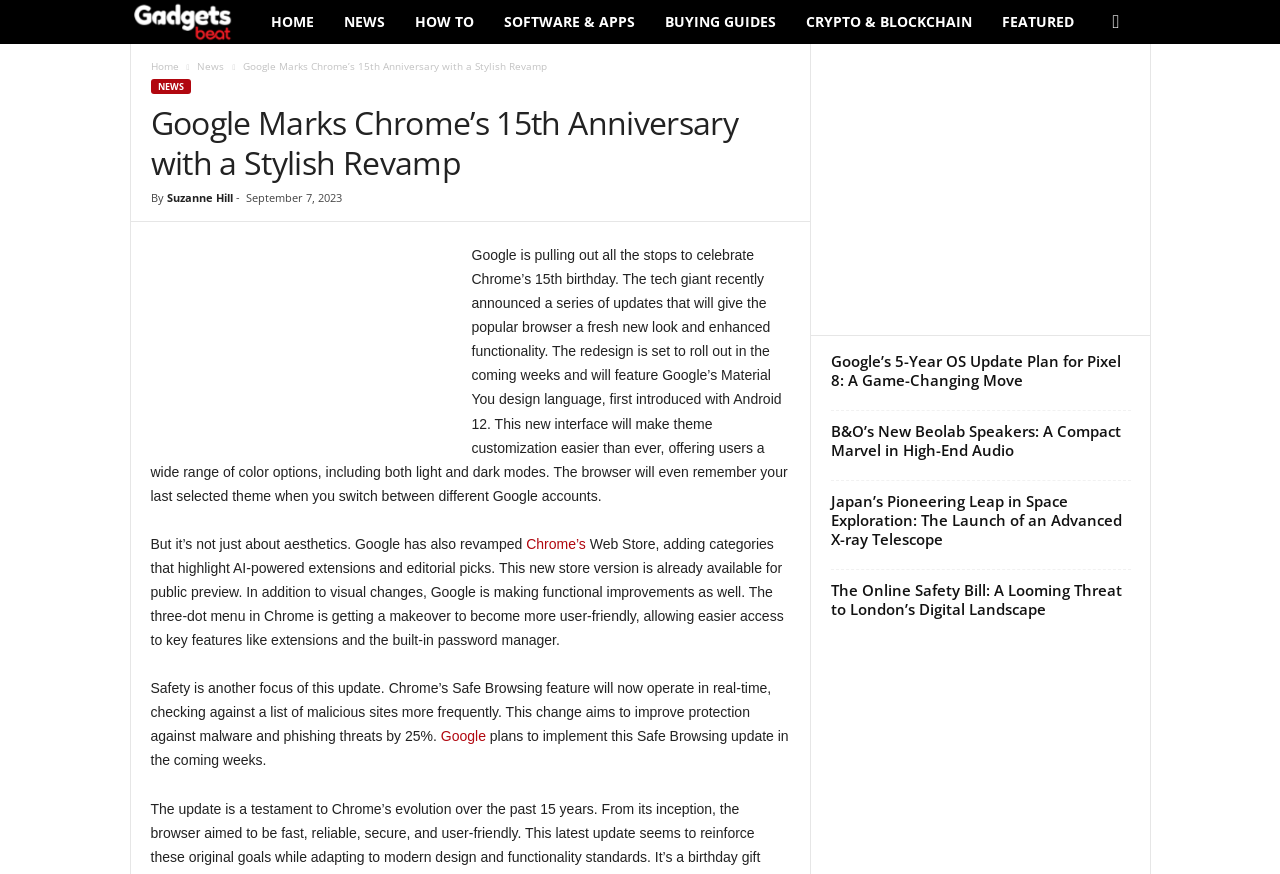Please identify the bounding box coordinates of the element's region that should be clicked to execute the following instruction: "Check the 'SOFTWARE & APPS' section". The bounding box coordinates must be four float numbers between 0 and 1, i.e., [left, top, right, bottom].

[0.382, 0.0, 0.508, 0.05]